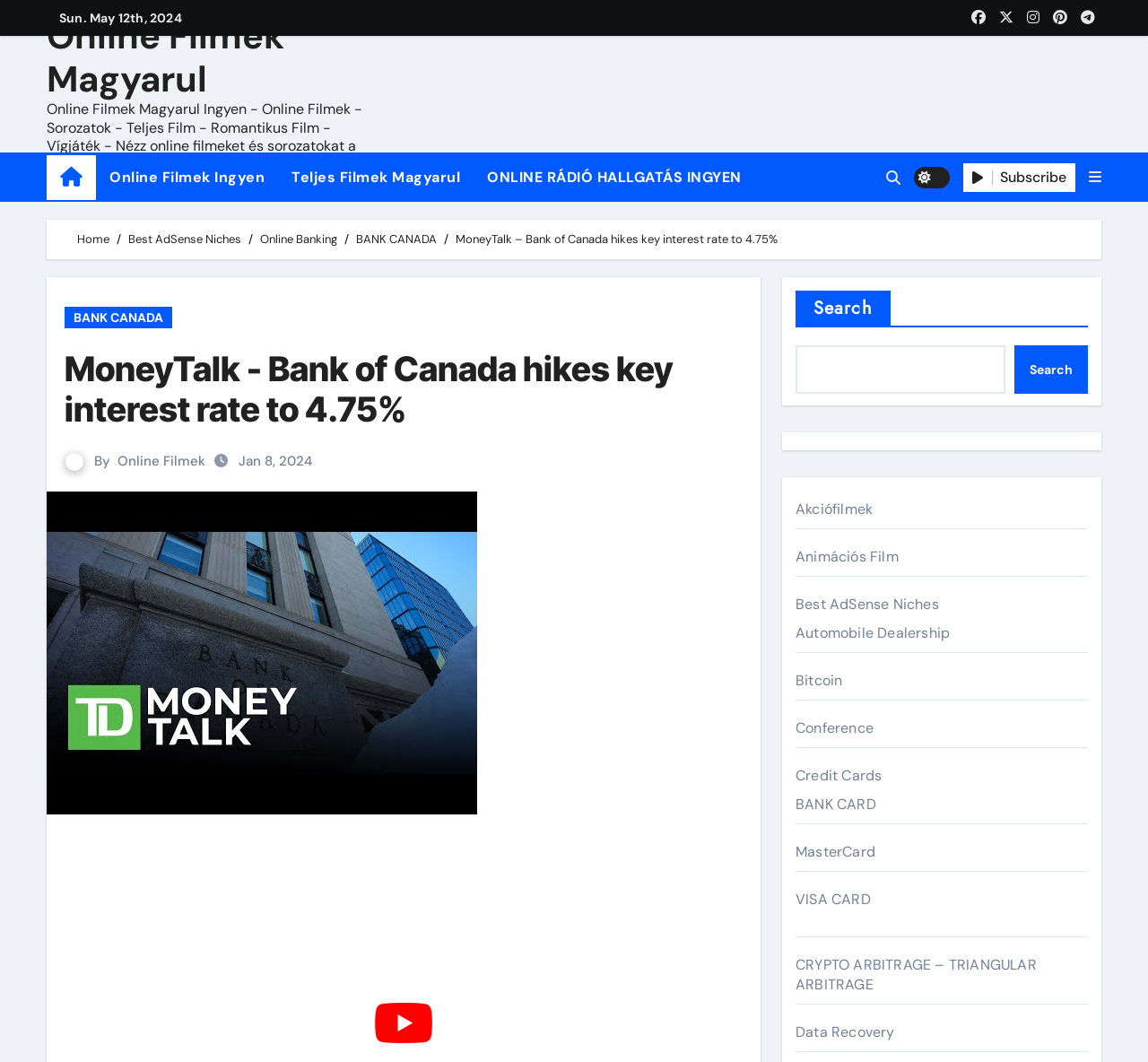Specify the bounding box coordinates (top-left x, top-left y, bottom-right x, bottom-right y) of the UI element in the screenshot that matches this description: BANK CARD

[0.693, 0.748, 0.763, 0.766]